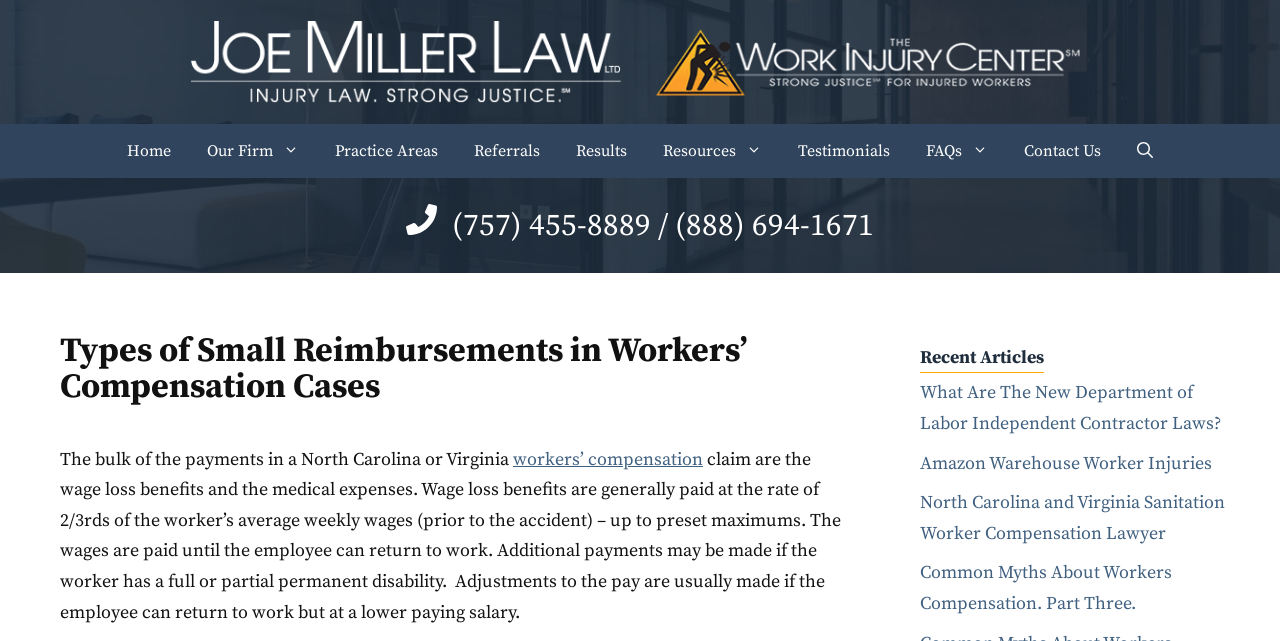Determine the webpage's heading and output its text content.

Types of Small Reimbursements in Workers’ Compensation Cases